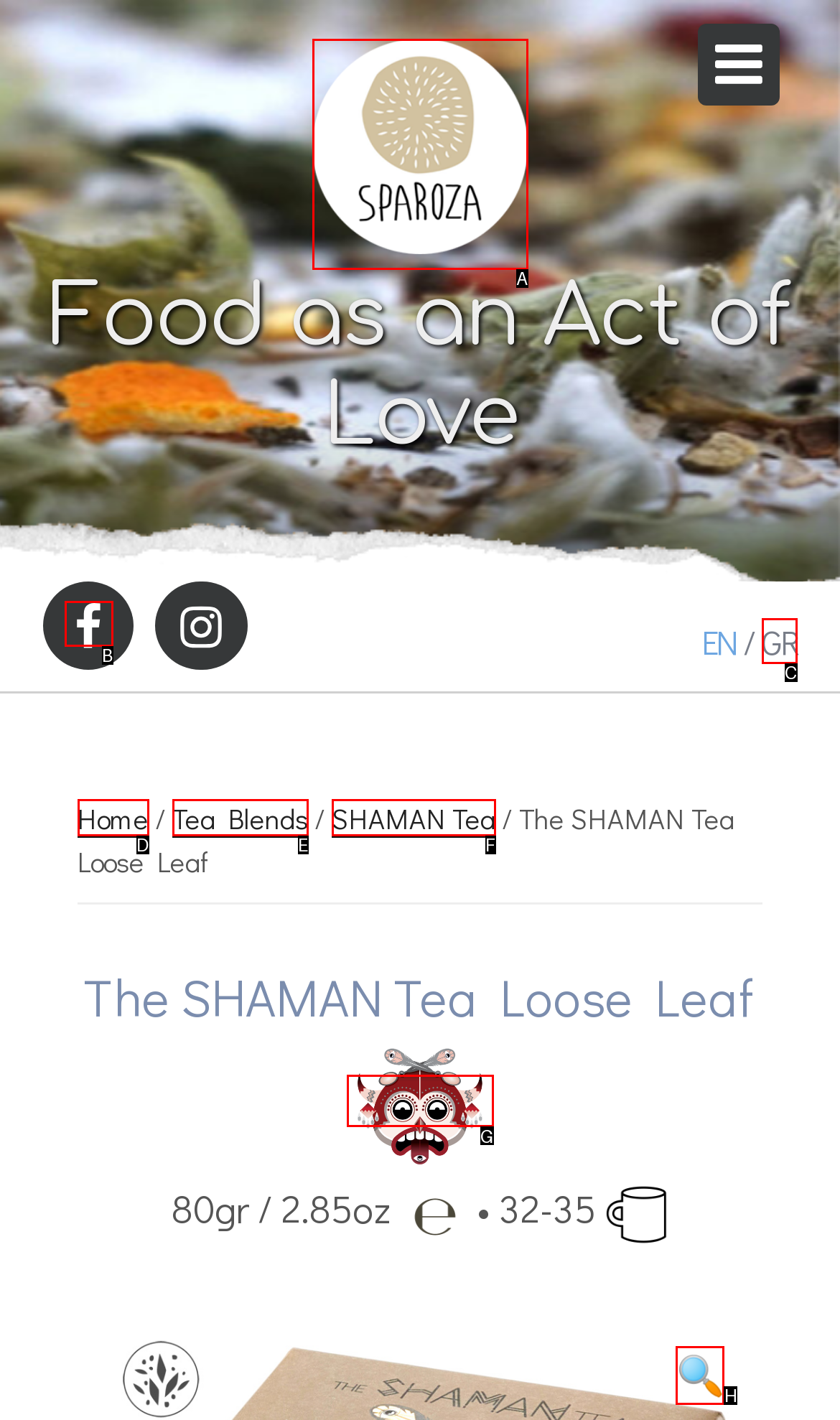Identify the correct HTML element to click to accomplish this task: search for products
Respond with the letter corresponding to the correct choice.

H